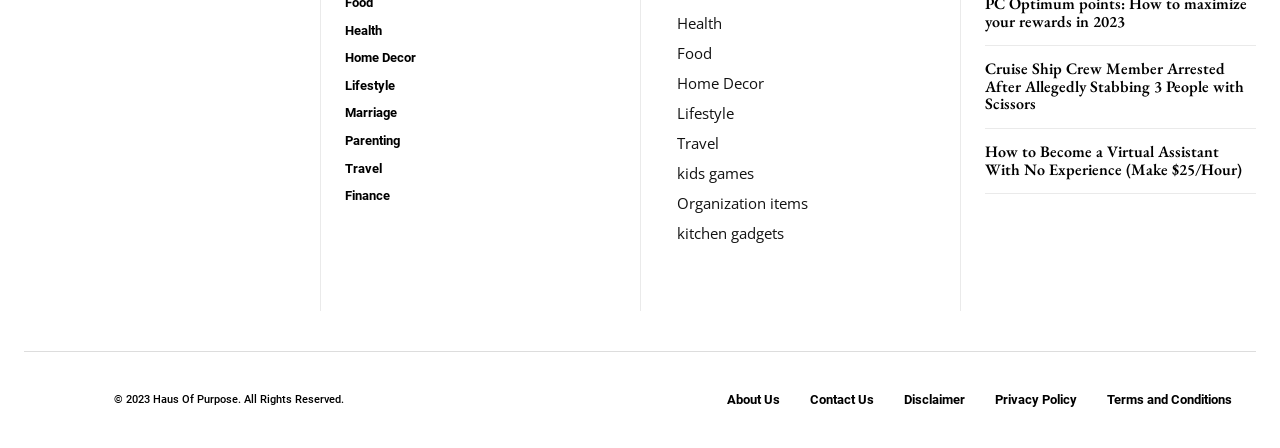What is the hourly wage mentioned in the second article?
Answer briefly with a single word or phrase based on the image.

$25